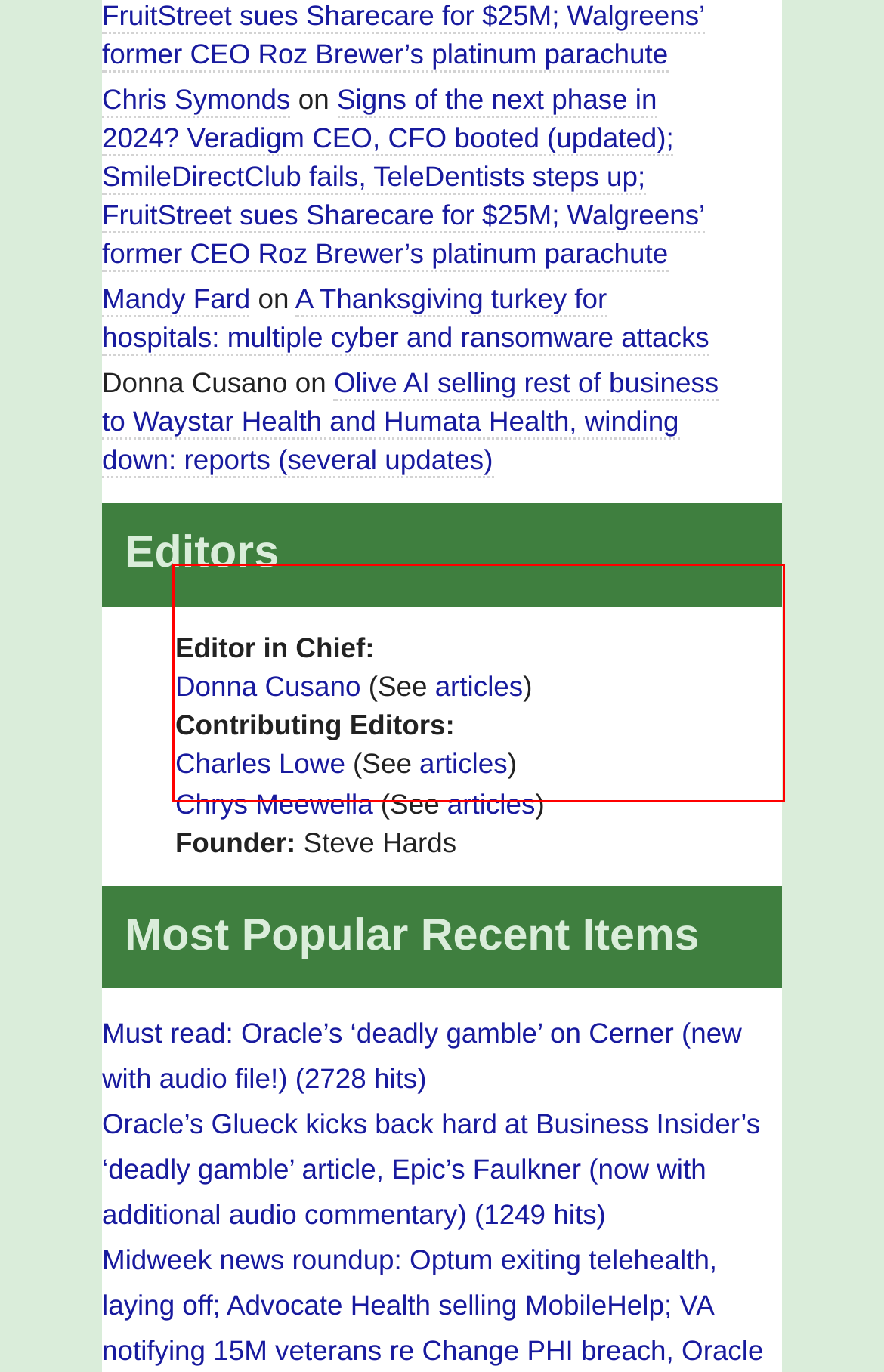Analyze the webpage screenshot and use OCR to recognize the text content in the red bounding box.

Editor in Chief: Donna Cusano (See articles) Contributing Editors: Charles Lowe (See articles) Chrys Meewella (See articles) Founder: Steve Hards